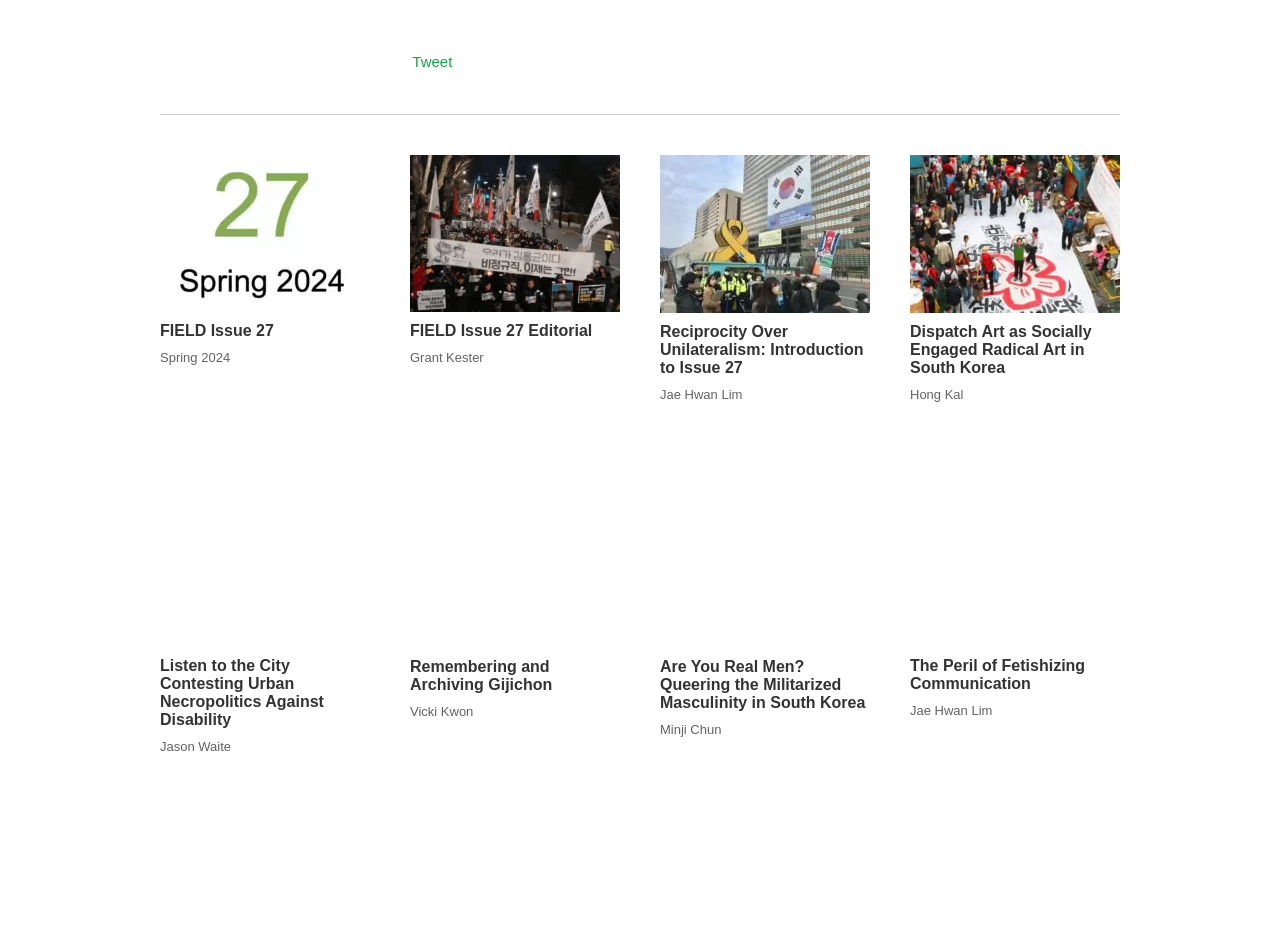Indicate the bounding box coordinates of the element that needs to be clicked to satisfy the following instruction: "Check out Listen to the City Contesting Urban Necropolitics Against Disability". The coordinates should be four float numbers between 0 and 1, i.e., [left, top, right, bottom].

[0.125, 0.692, 0.253, 0.766]